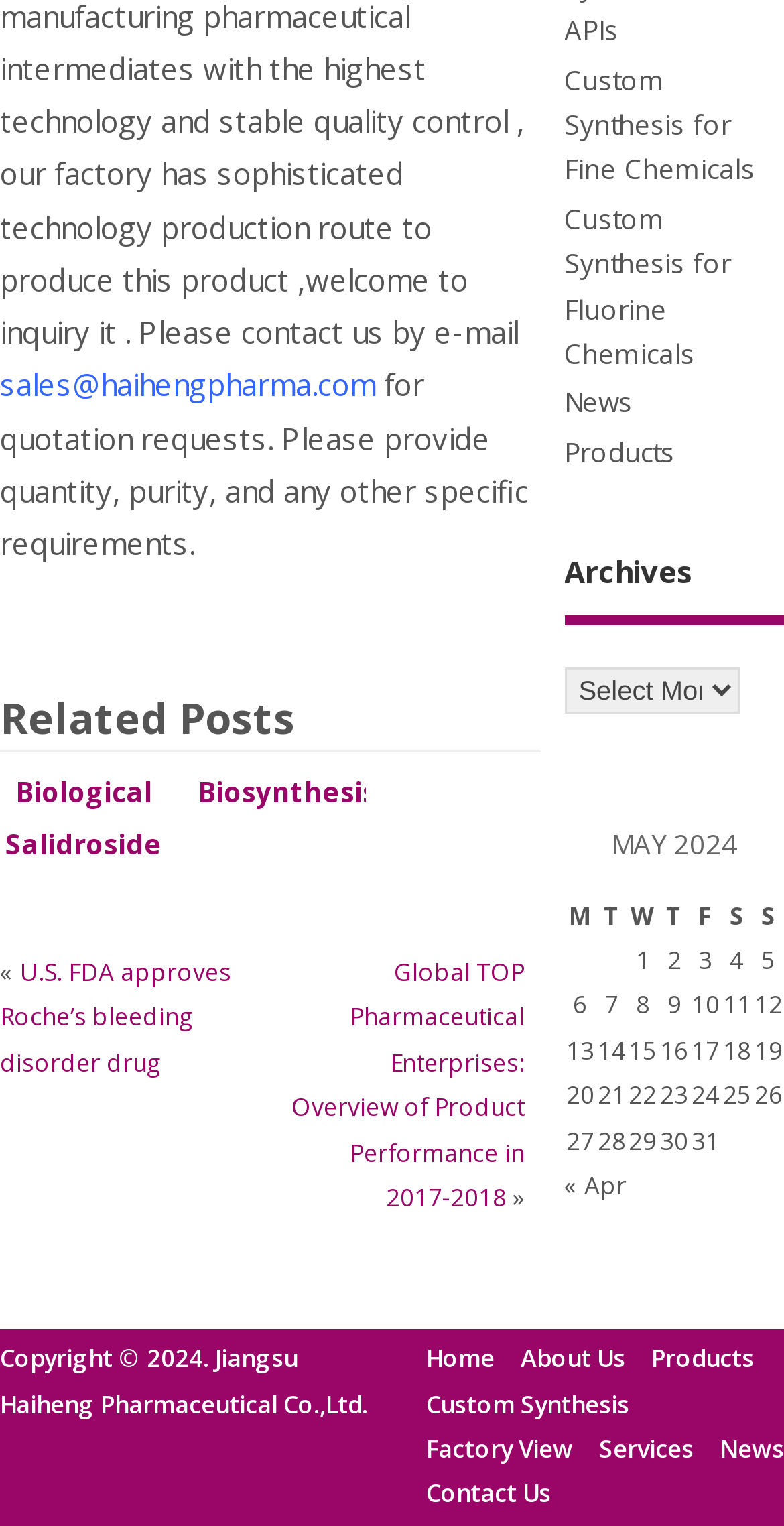Determine the bounding box coordinates of the target area to click to execute the following instruction: "Go to the Home page."

[0.543, 0.879, 0.631, 0.901]